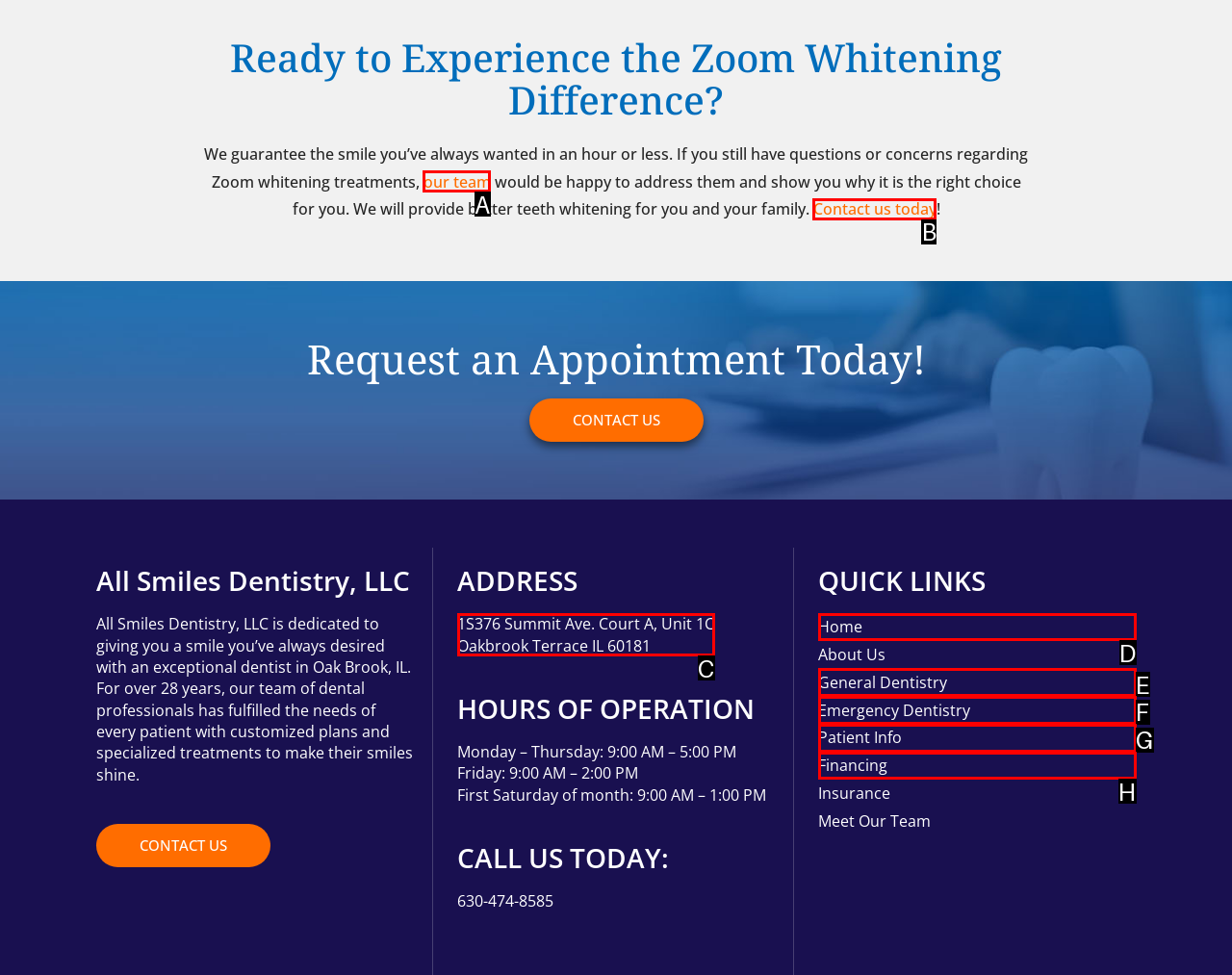Select the appropriate HTML element that needs to be clicked to execute the following task: Contact the team. Respond with the letter of the option.

A